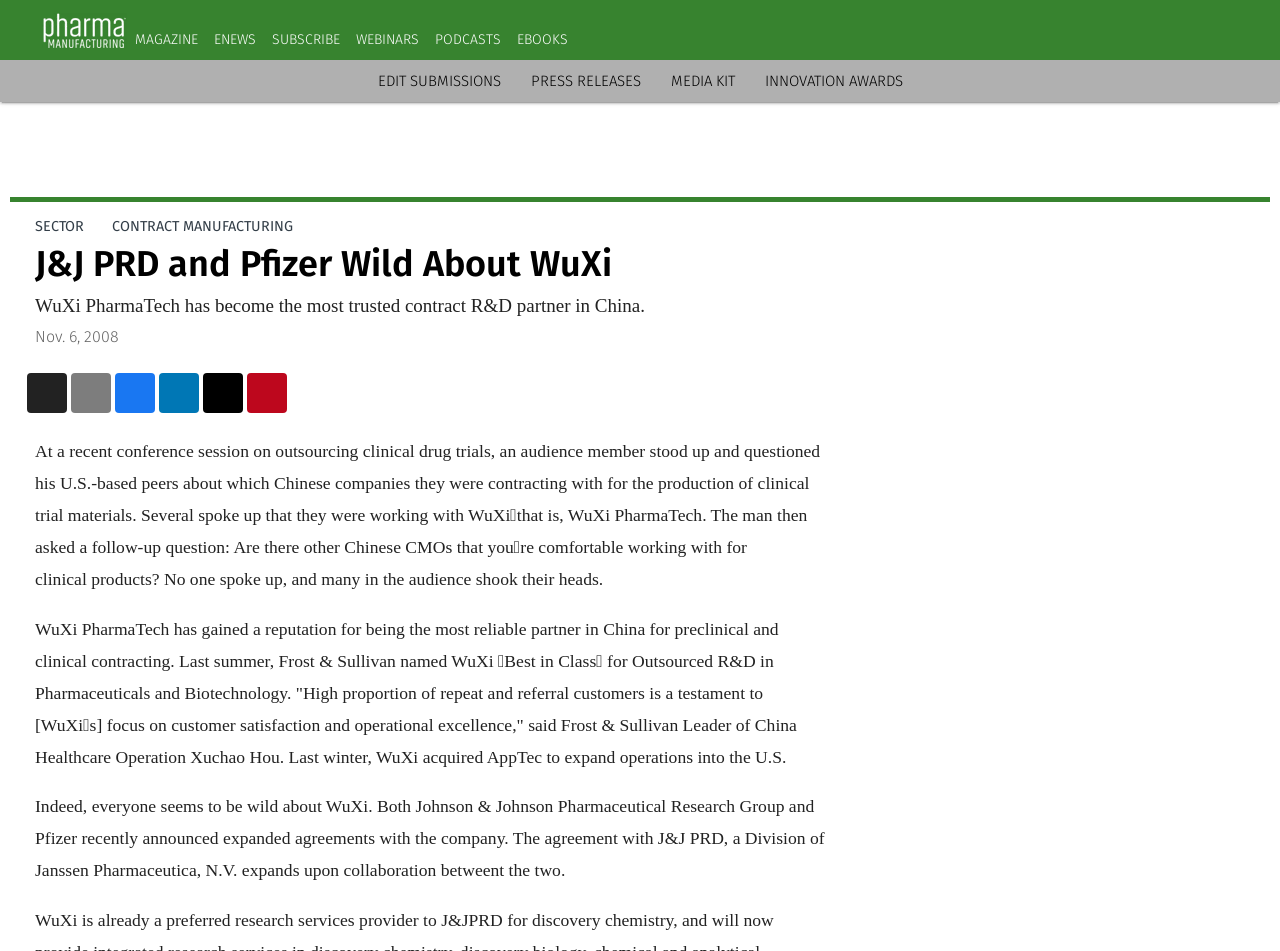What is the location of WuXi PharmaTech's operations?
Can you give a detailed and elaborate answer to the question?

The webpage mentions that WuXi PharmaTech is a Chinese company, and it has expanded its operations to the US by acquiring AppTec.